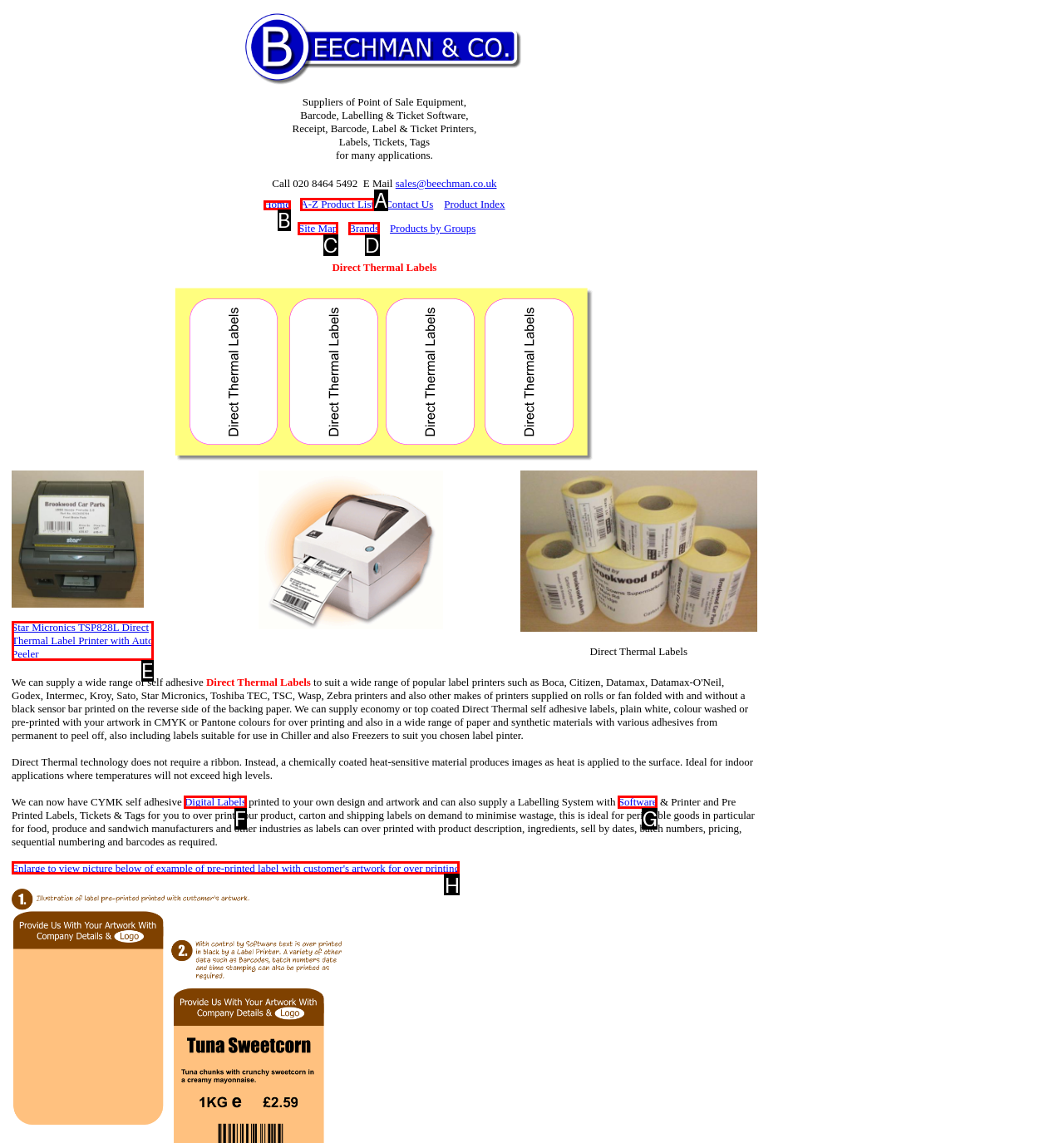Out of the given choices, which letter corresponds to the UI element required to Enlarge the picture of the pre-printed label? Answer with the letter.

H